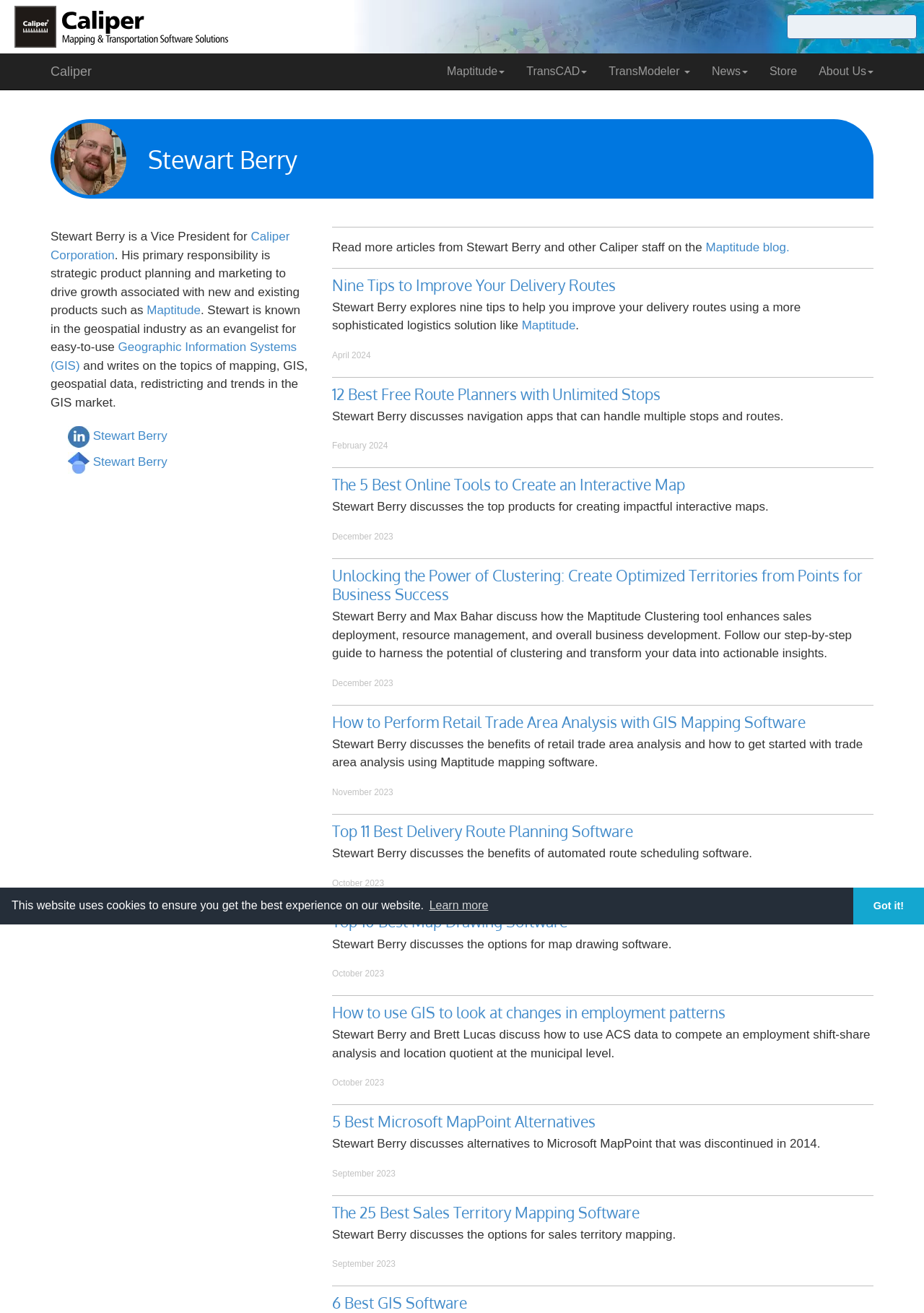Please identify the bounding box coordinates of the element's region that I should click in order to complete the following instruction: "Visit Caliper Mapping and Transportation Software website". The bounding box coordinates consist of four float numbers between 0 and 1, i.e., [left, top, right, bottom].

[0.0, 0.015, 0.067, 0.024]